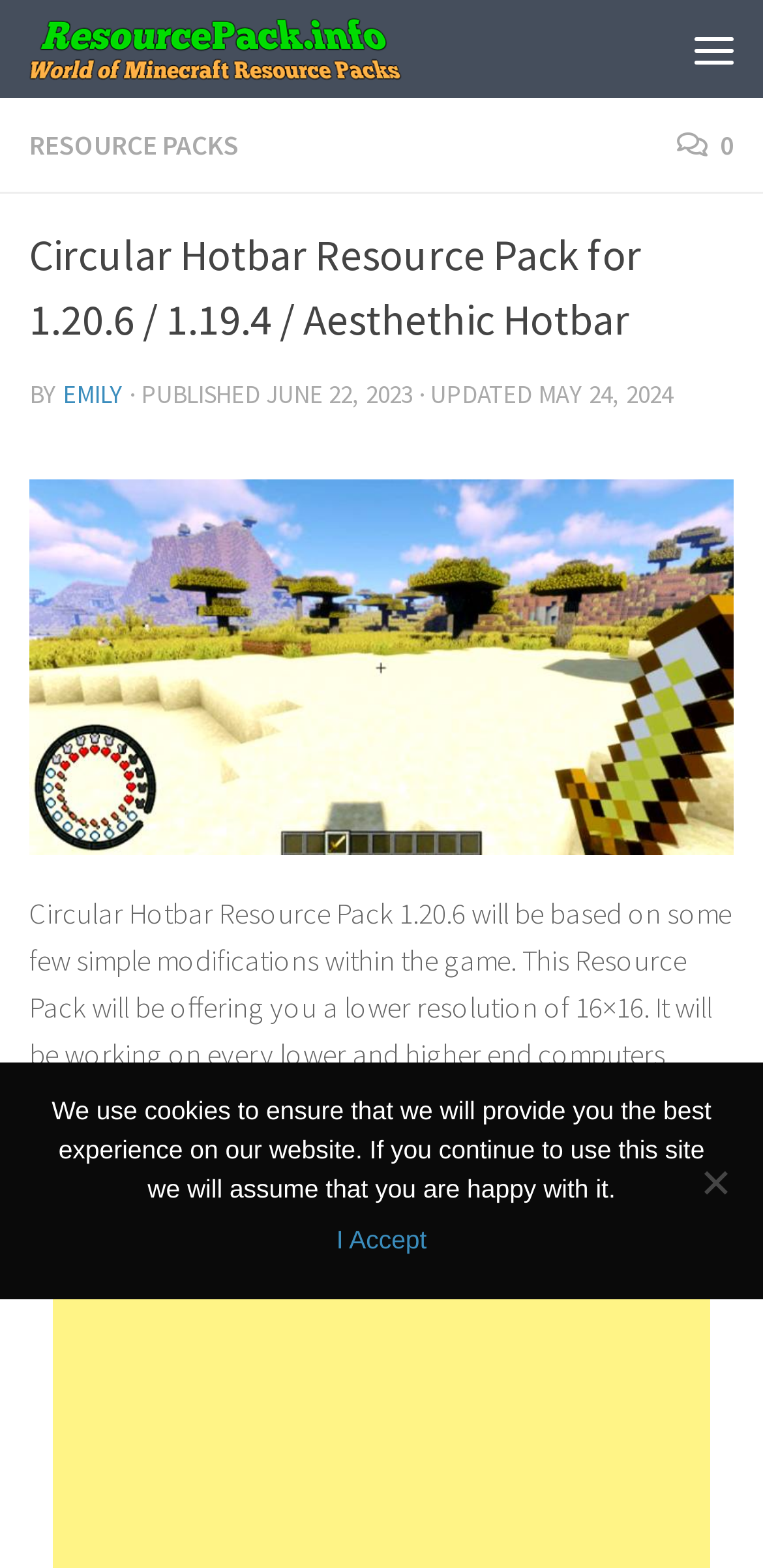Determine the bounding box coordinates of the element's region needed to click to follow the instruction: "Check the details of Circular Hotbar Resource Pack". Provide these coordinates as four float numbers between 0 and 1, formatted as [left, top, right, bottom].

[0.038, 0.57, 0.959, 0.774]